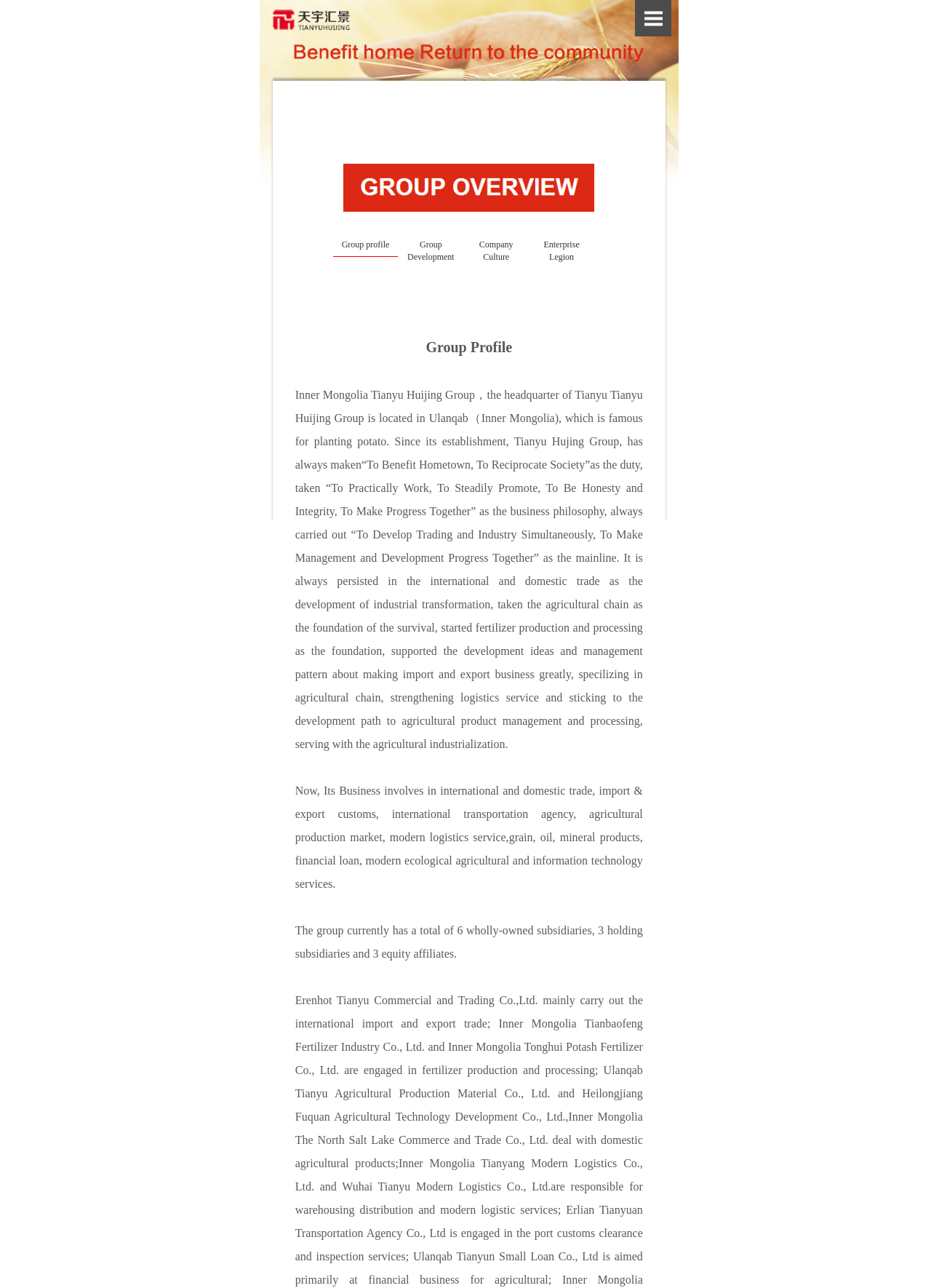Respond with a single word or phrase to the following question:
What is the name of the group?

Tianyu Huijing Group